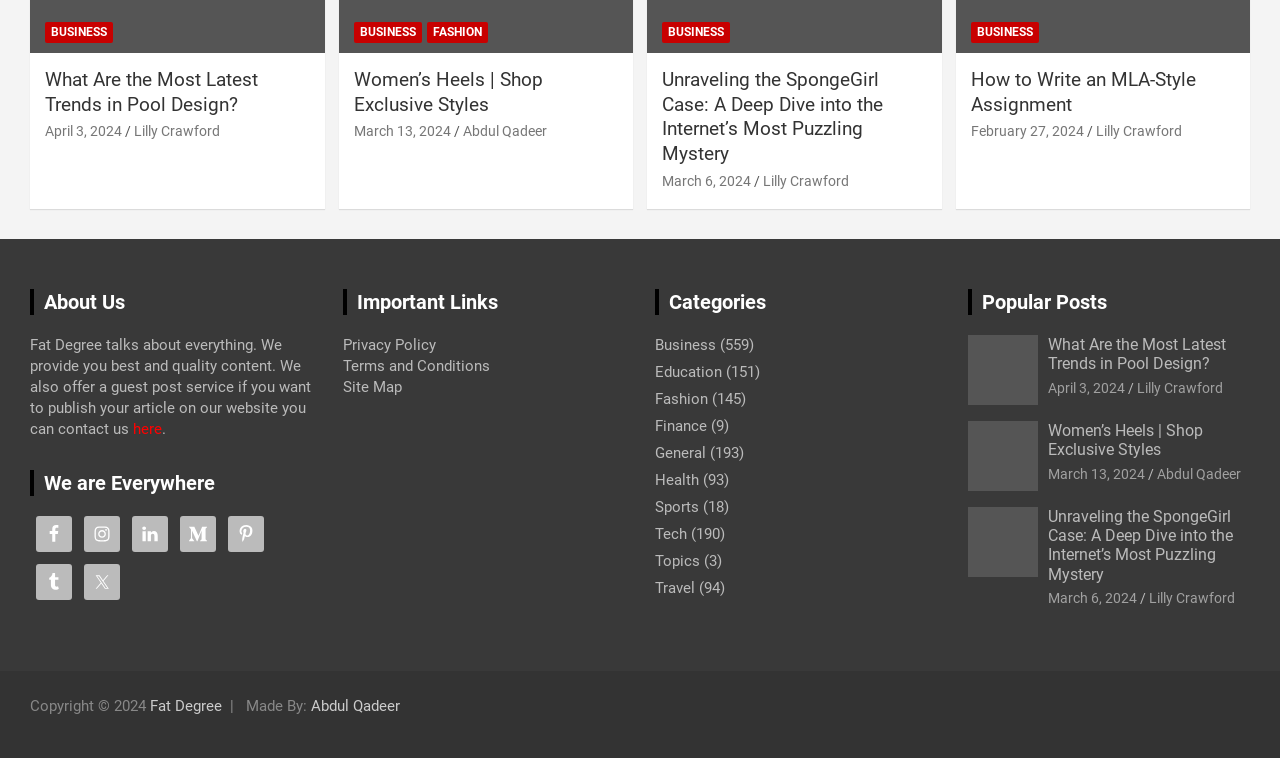Using the element description provided, determine the bounding box coordinates in the format (top-left x, top-left y, bottom-right x, bottom-right y). Ensure that all values are floating point numbers between 0 and 1. Element description: Business

[0.758, 0.029, 0.811, 0.056]